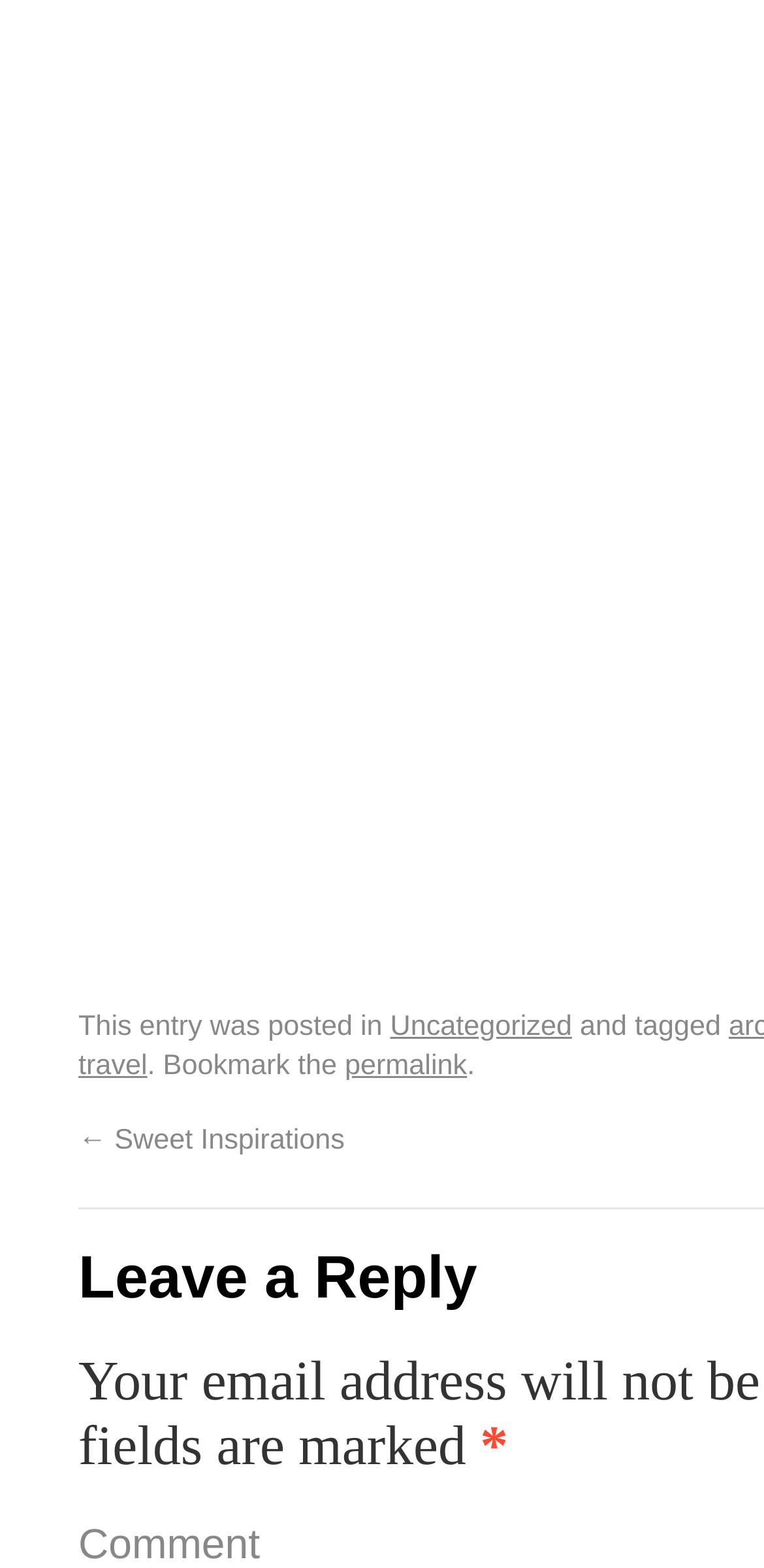Provide a thorough and detailed response to the question by examining the image: 
What is the category of the current post?

I determined the category by looking at the text 'This entry was posted in' followed by a link 'Uncategorized', which suggests that the current post belongs to the 'Uncategorized' category.